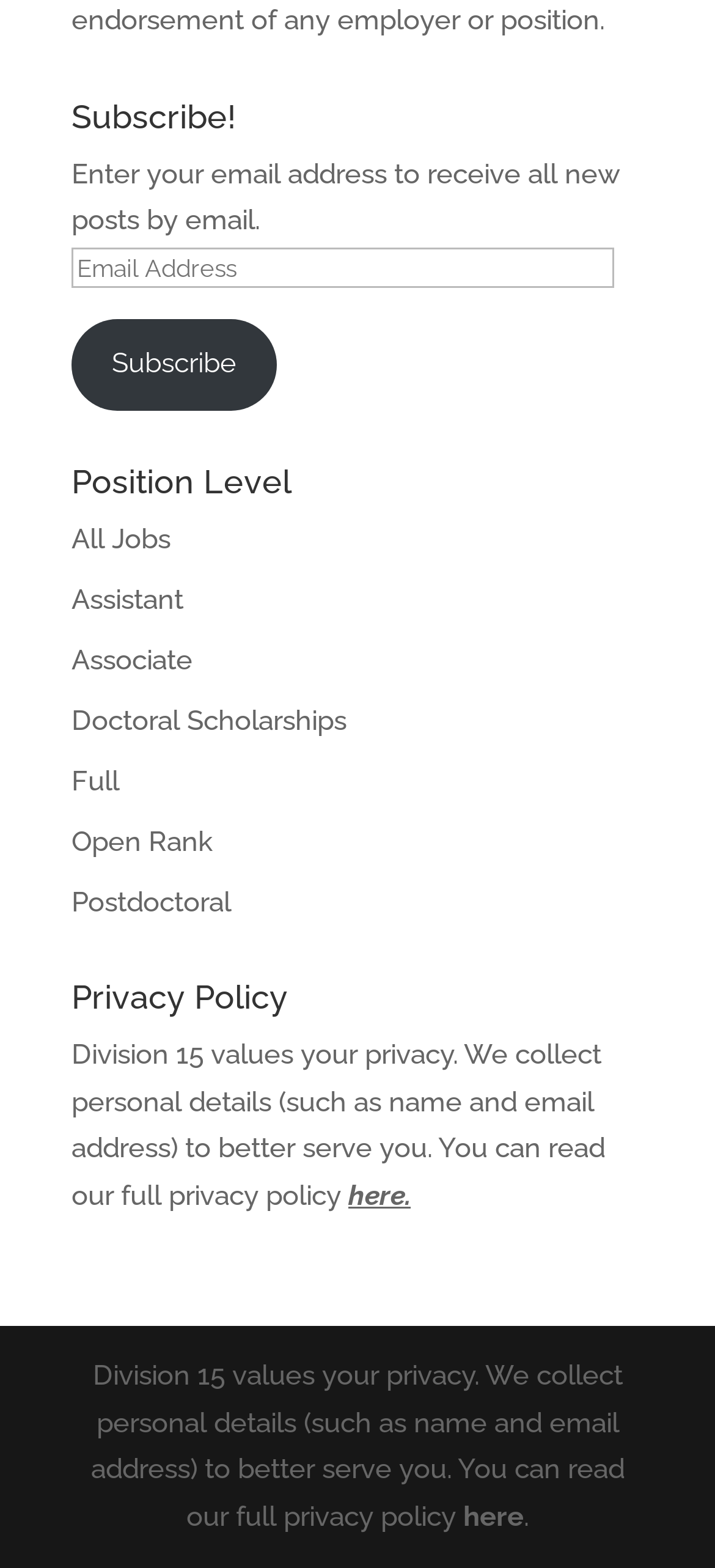Answer the following inquiry with a single word or phrase:
What is the purpose of the email address field?

To receive new posts by email